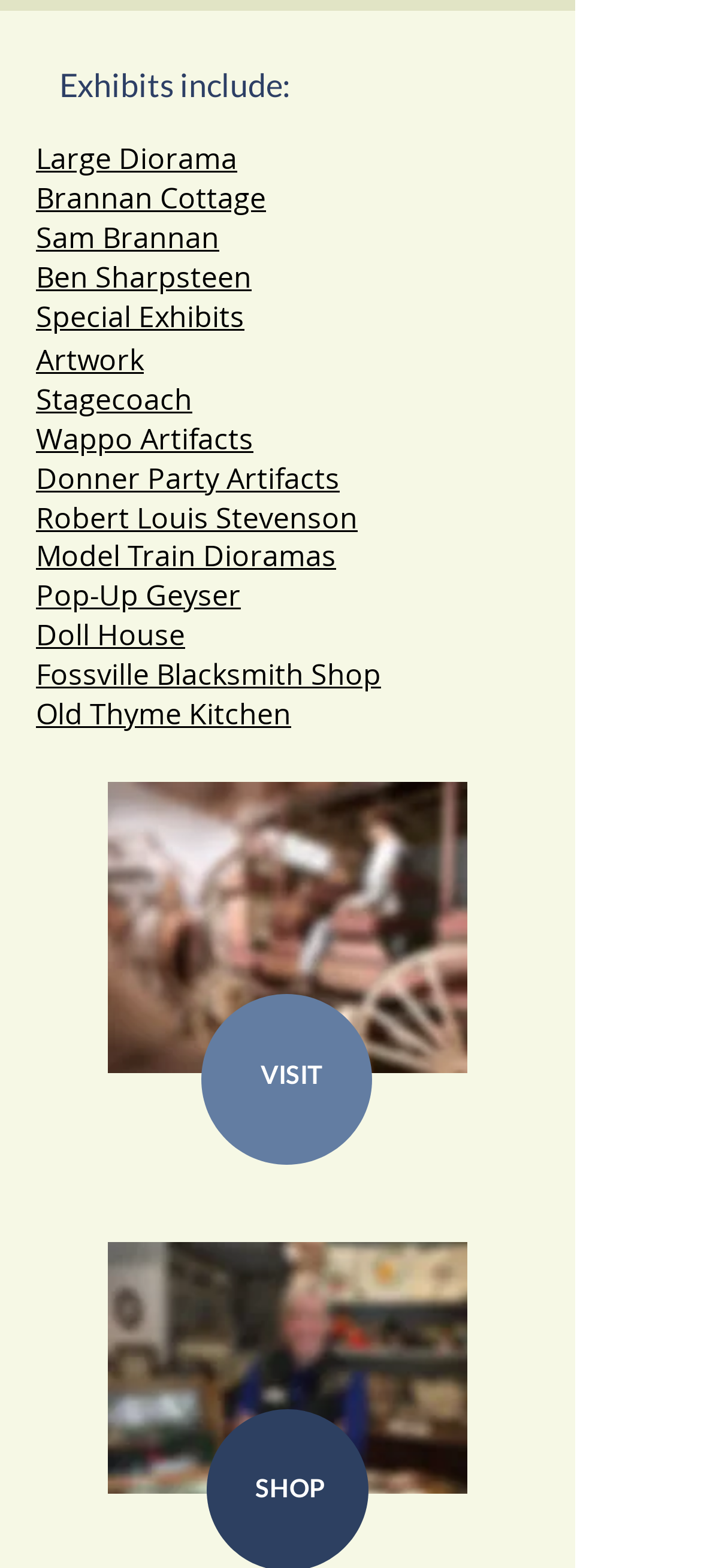Please identify the bounding box coordinates of the element's region that needs to be clicked to fulfill the following instruction: "Learn about Sam Brannan". The bounding box coordinates should consist of four float numbers between 0 and 1, i.e., [left, top, right, bottom].

[0.051, 0.139, 0.313, 0.164]